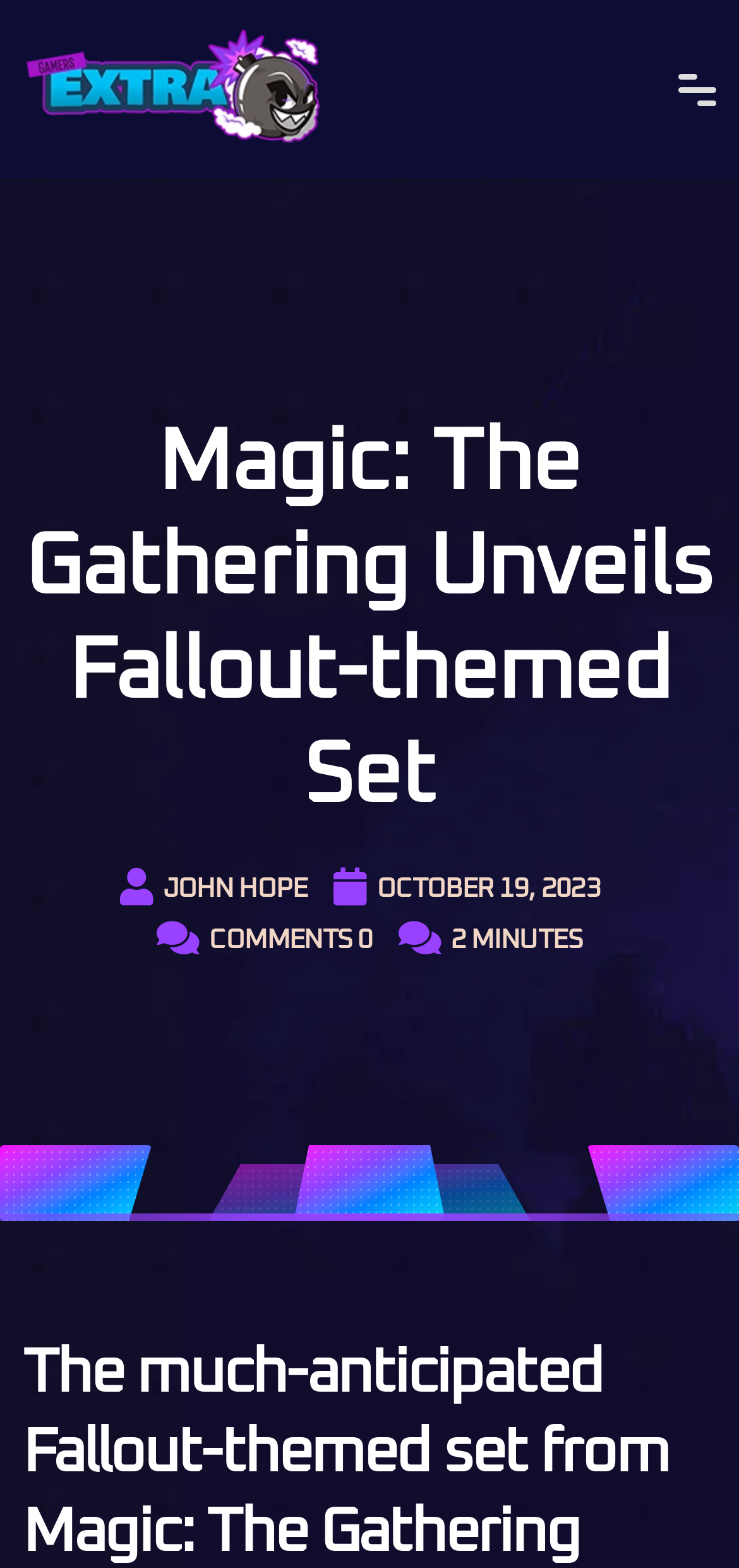Is there a button to scroll to the top?
Based on the screenshot, answer the question with a single word or phrase.

Yes